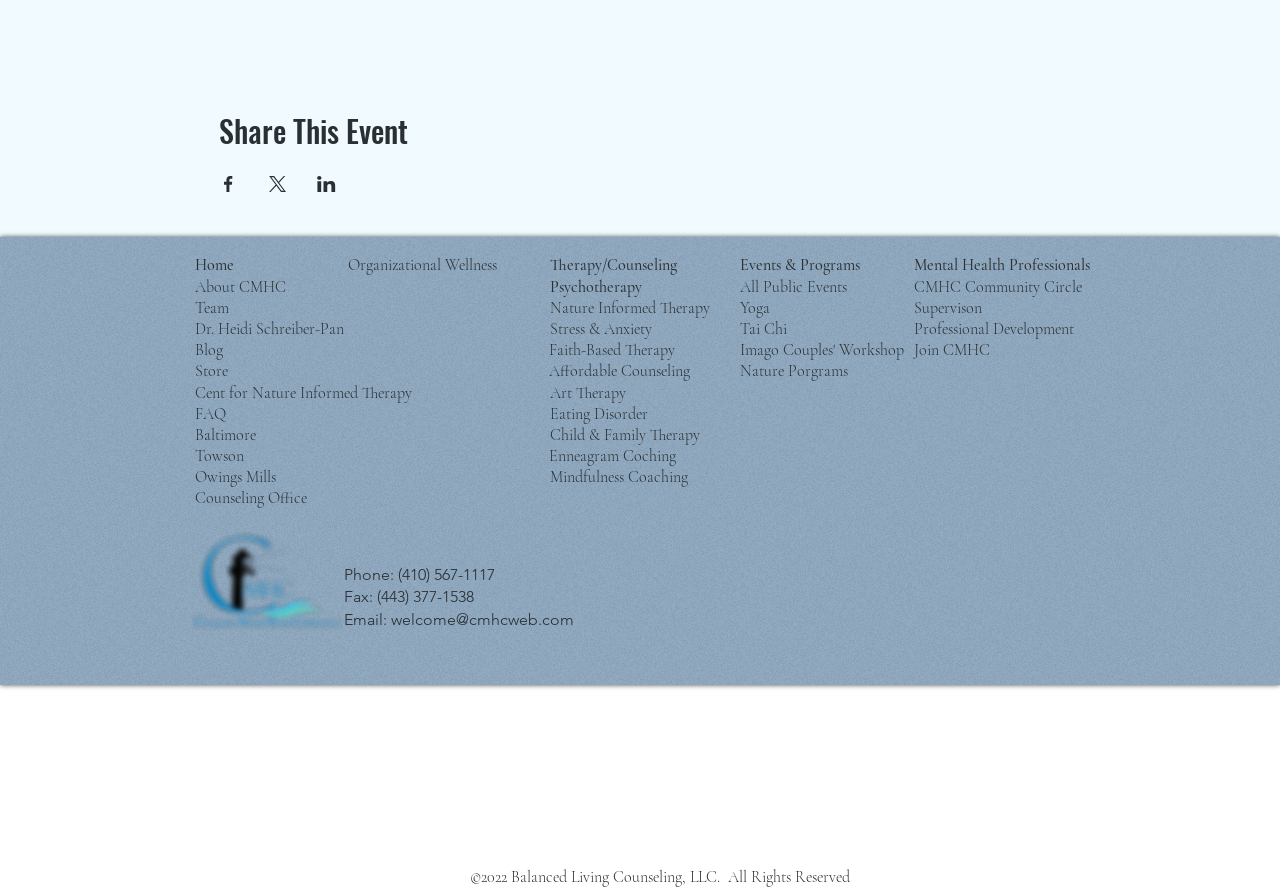Specify the bounding box coordinates of the element's area that should be clicked to execute the given instruction: "View events and programs". The coordinates should be four float numbers between 0 and 1, i.e., [left, top, right, bottom].

[0.578, 0.283, 0.672, 0.31]